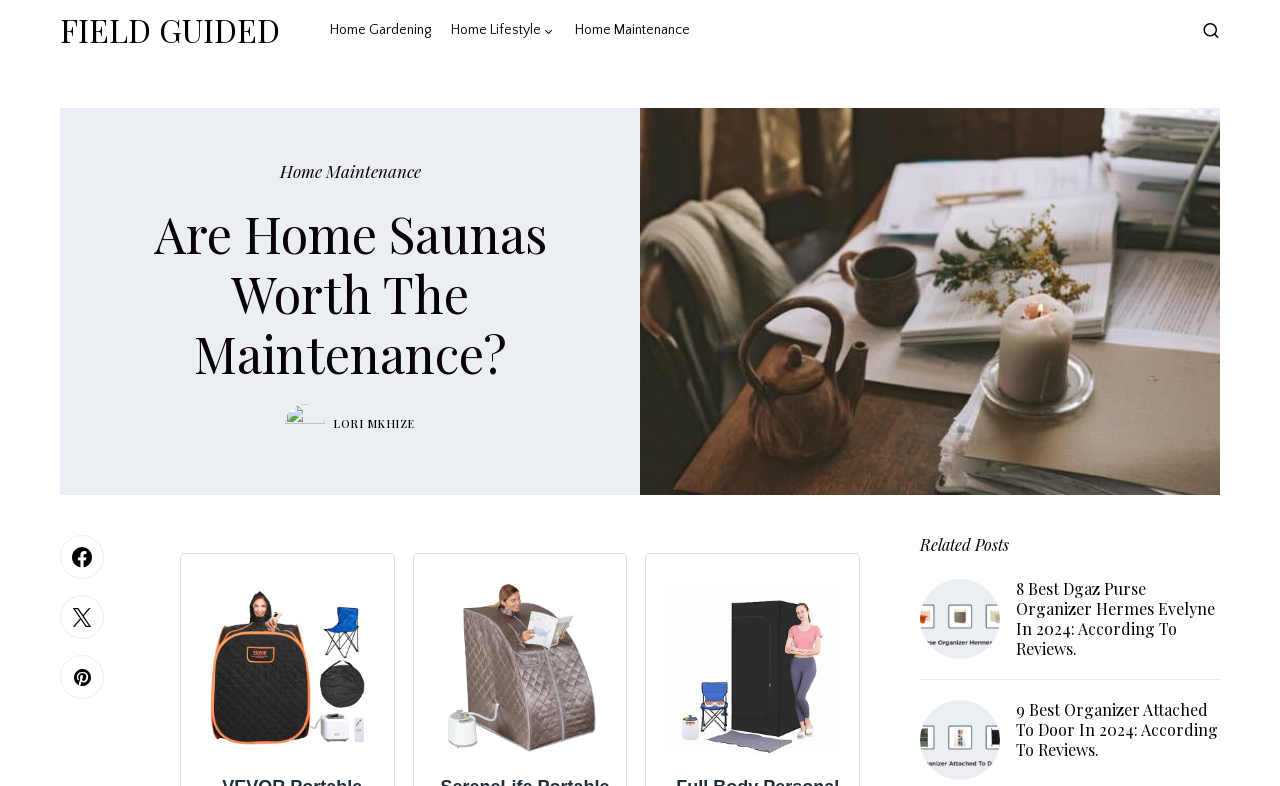Please specify the bounding box coordinates of the area that should be clicked to accomplish the following instruction: "Click on the 'Related Posts' heading". The coordinates should consist of four float numbers between 0 and 1, i.e., [left, top, right, bottom].

[0.719, 0.681, 0.953, 0.706]